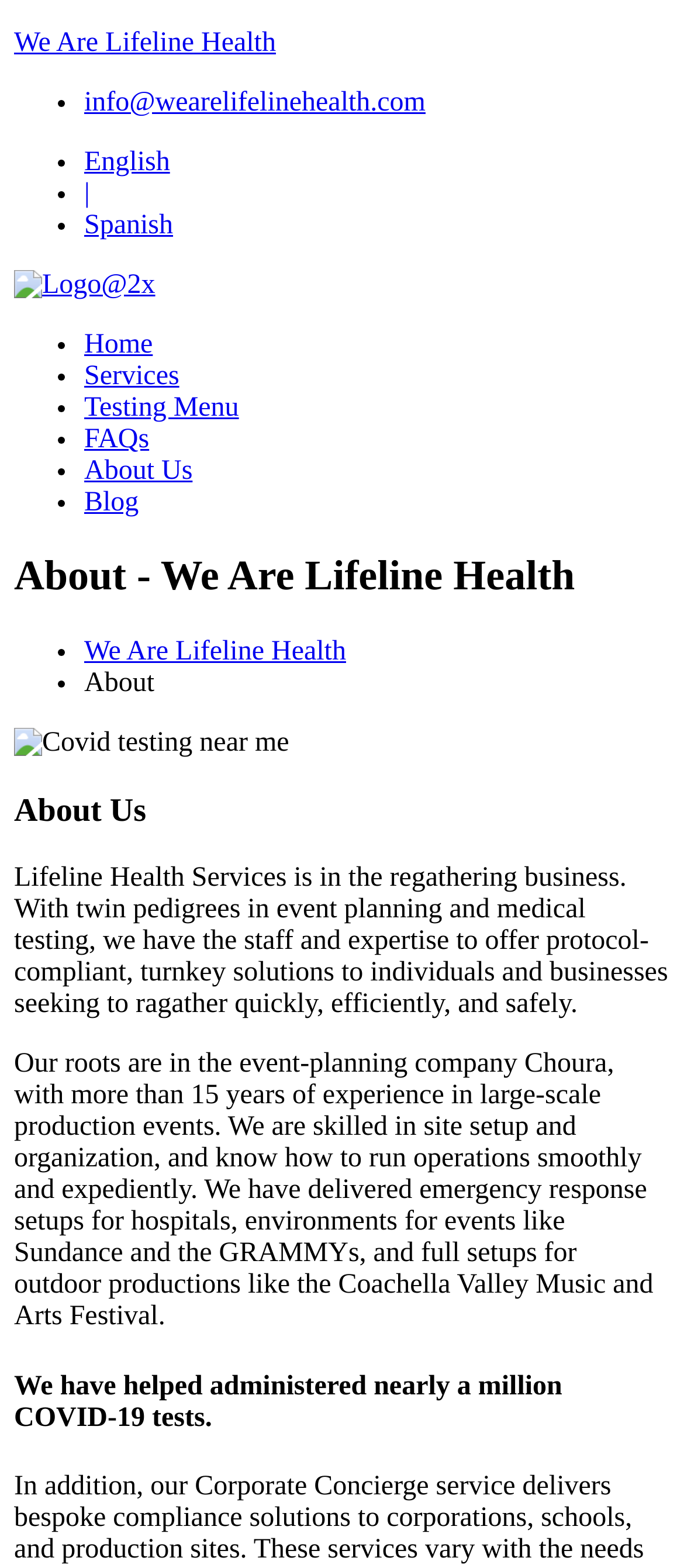Specify the bounding box coordinates of the area to click in order to execute this command: 'Click the 'Home' link'. The coordinates should consist of four float numbers ranging from 0 to 1, and should be formatted as [left, top, right, bottom].

[0.123, 0.21, 0.223, 0.229]